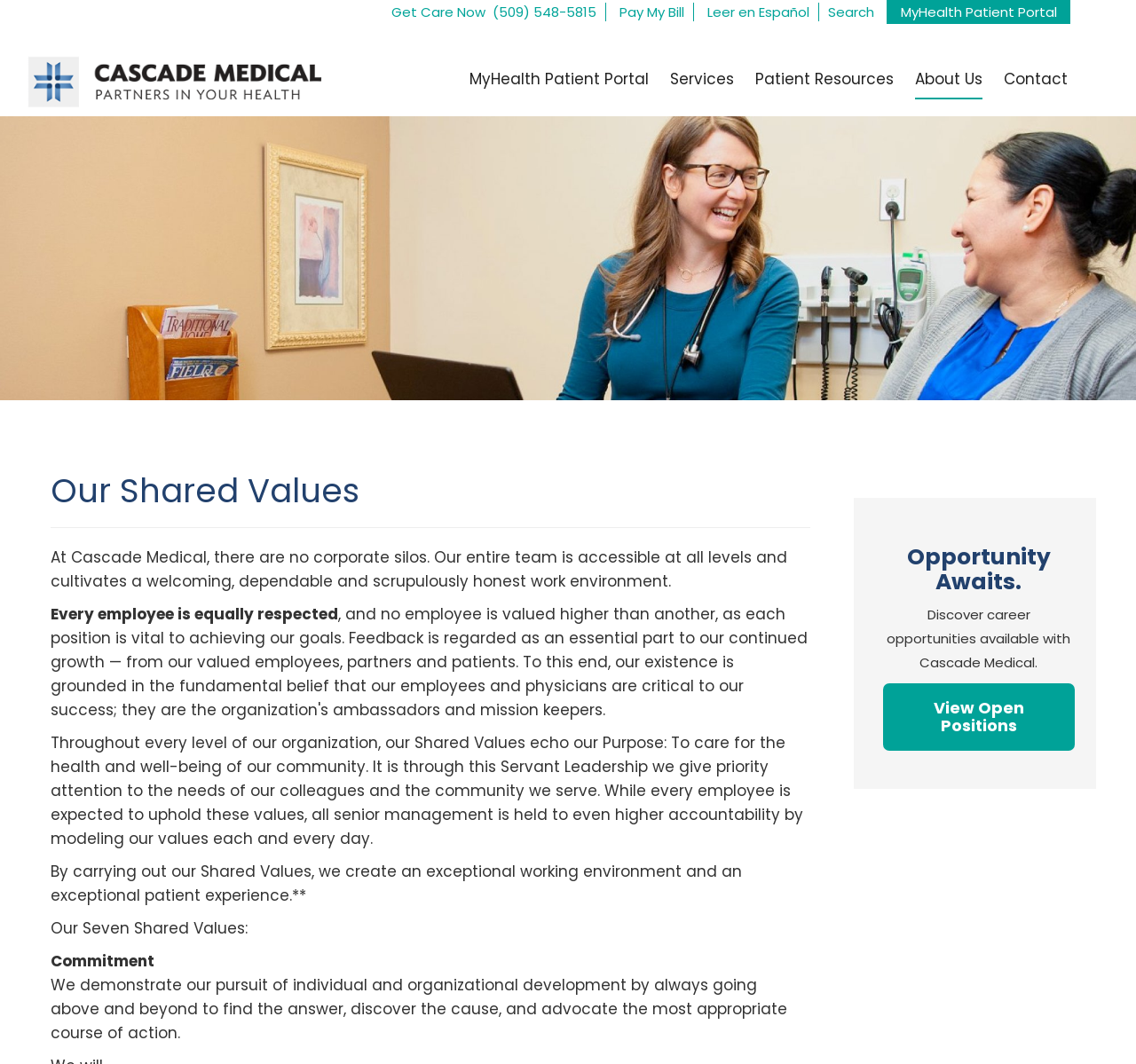Please locate and retrieve the main header text of the webpage.

Our Shared Values